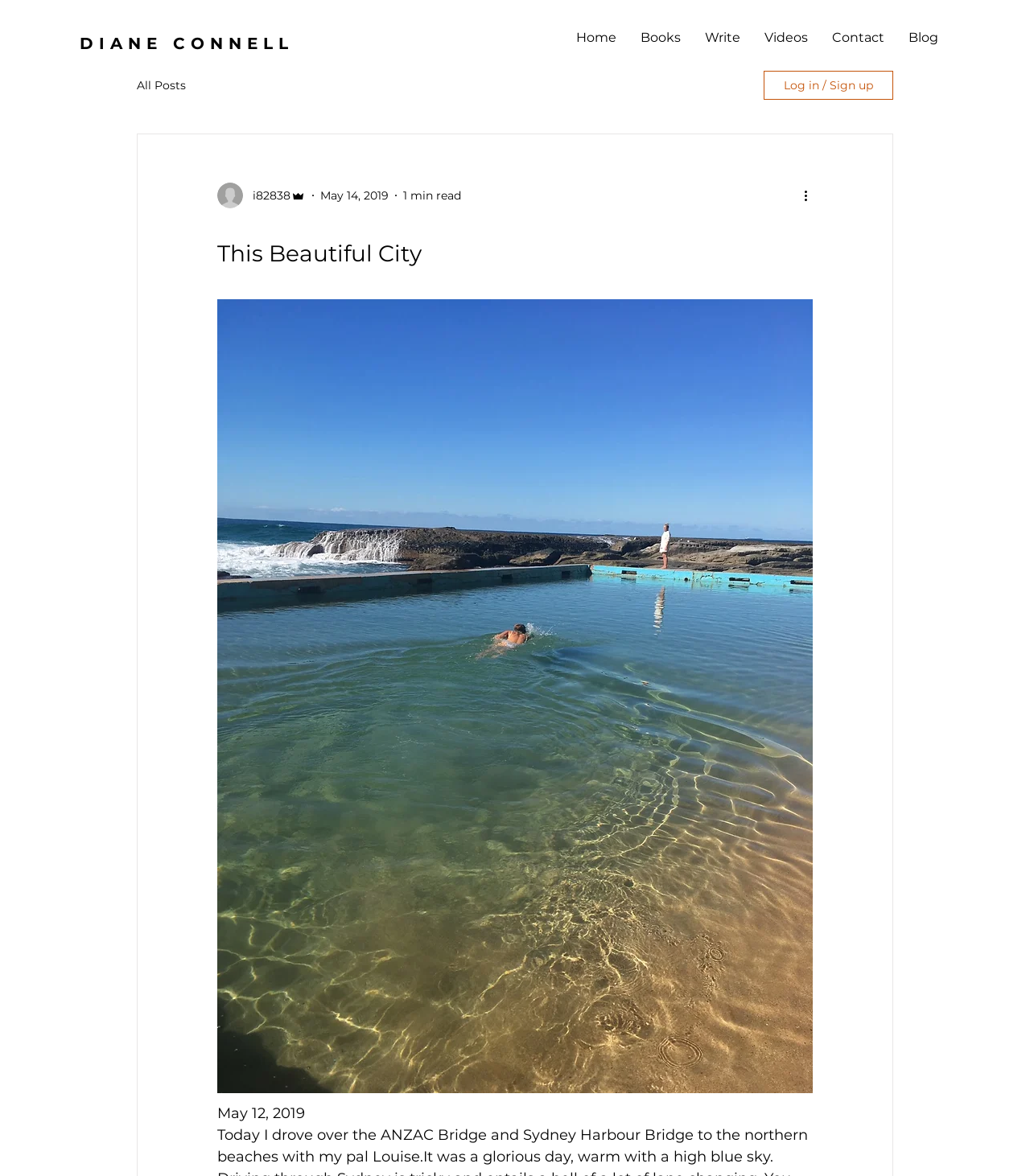Find the bounding box coordinates of the UI element according to this description: "DIANE CONNELL".

[0.077, 0.029, 0.285, 0.045]